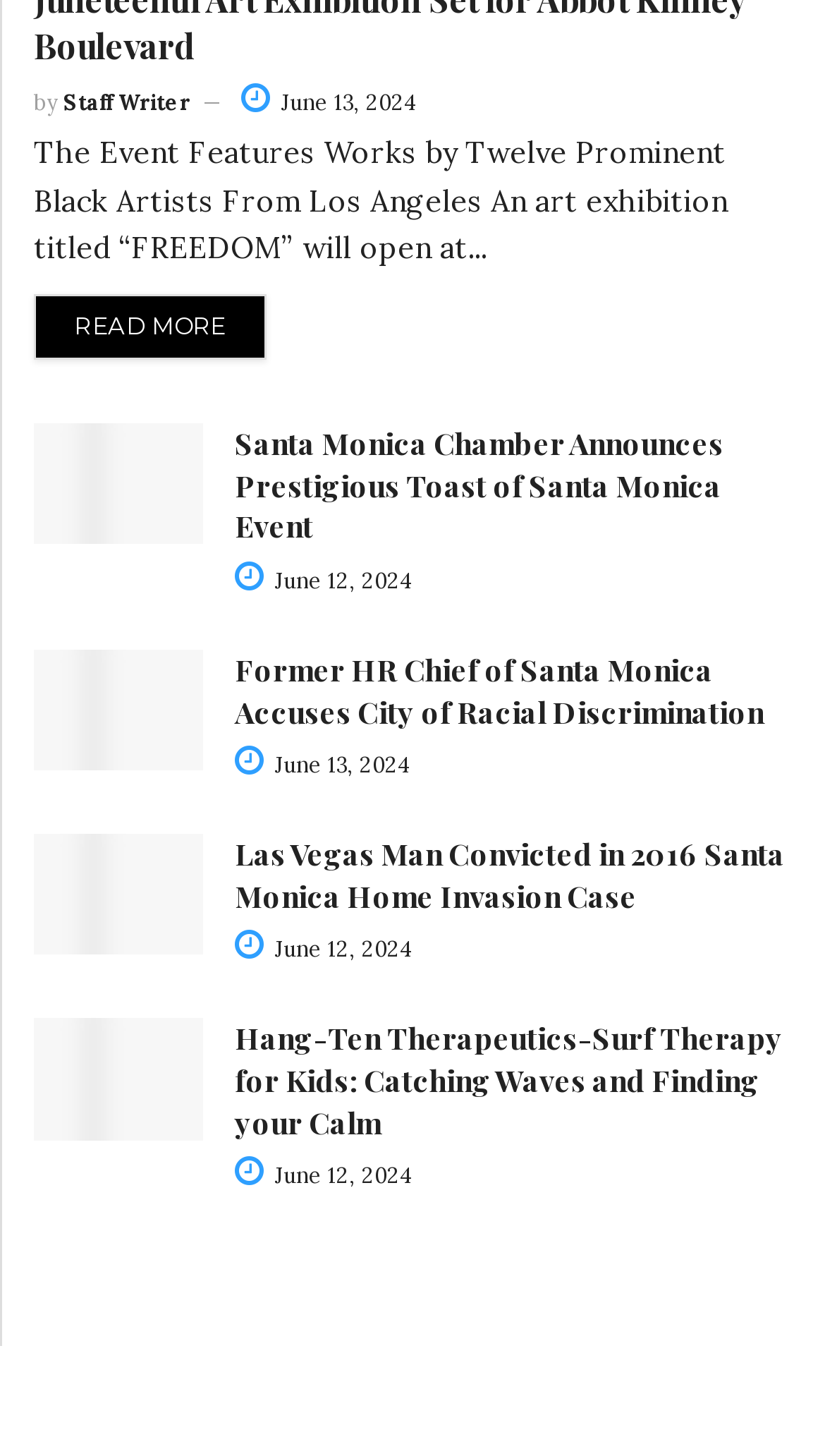Locate the bounding box coordinates of the element that should be clicked to fulfill the instruction: "View the article about Santa Monica Chamber's Toast of Santa Monica Event".

[0.041, 0.291, 0.246, 0.374]